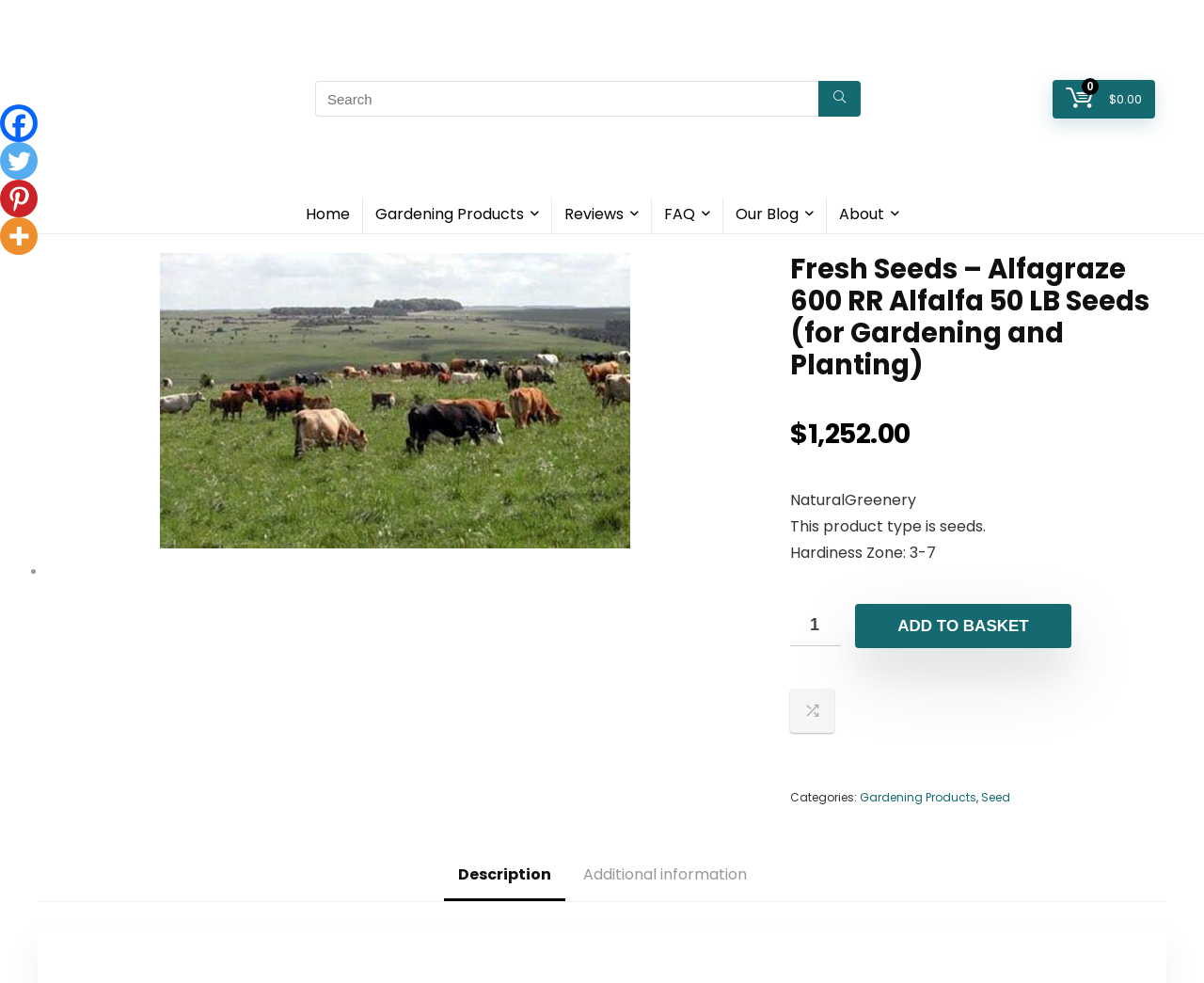Extract the bounding box coordinates for the HTML element that matches this description: "title="More"". The coordinates should be four float numbers between 0 and 1, i.e., [left, top, right, bottom].

[0.0, 0.221, 0.031, 0.259]